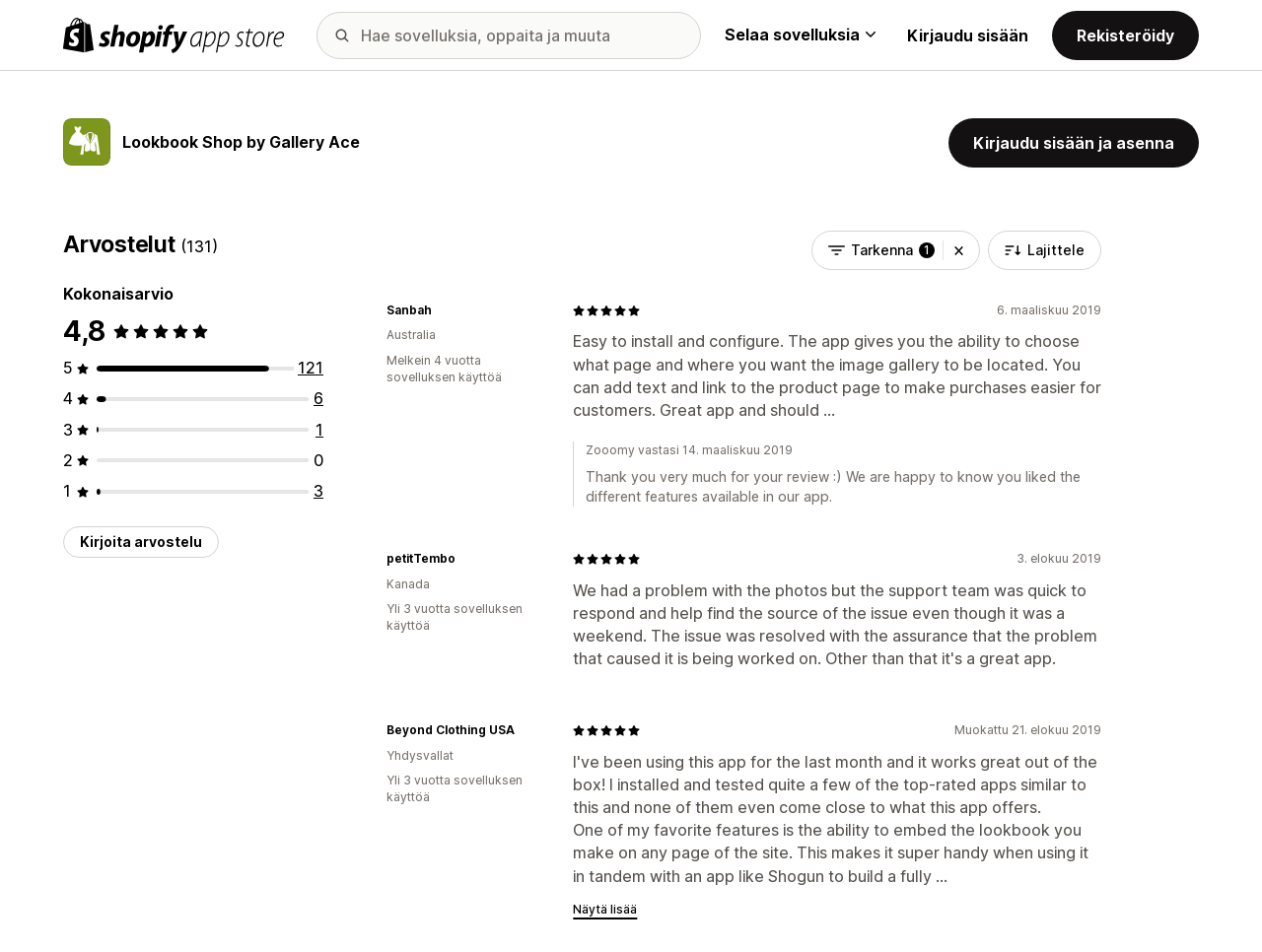How many stars did Sanbah give in their review?
Refer to the image and provide a concise answer in one word or phrase.

5 out of 5